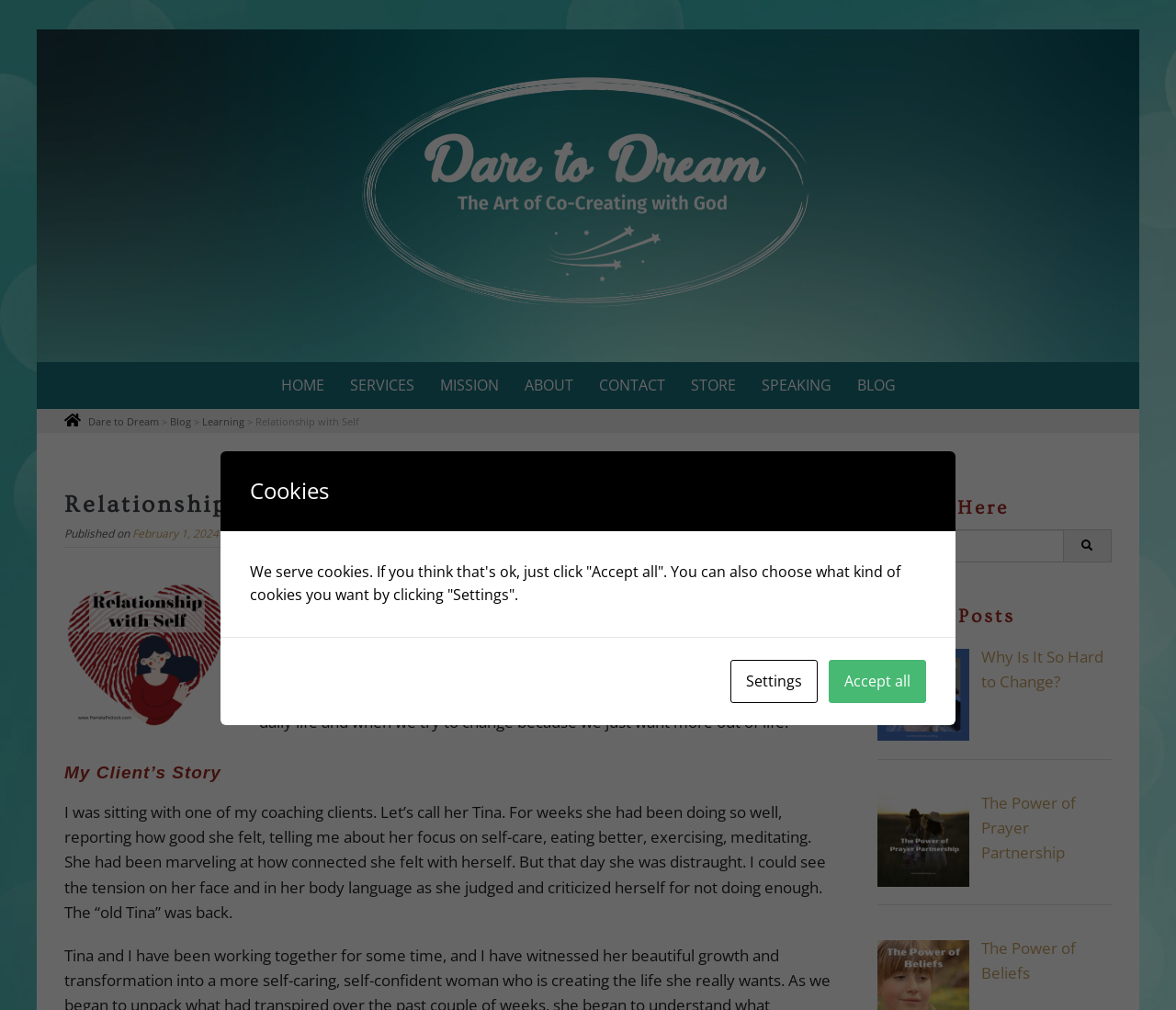Provide a brief response to the question using a single word or phrase: 
What is the main topic of the webpage?

Relationship with Self